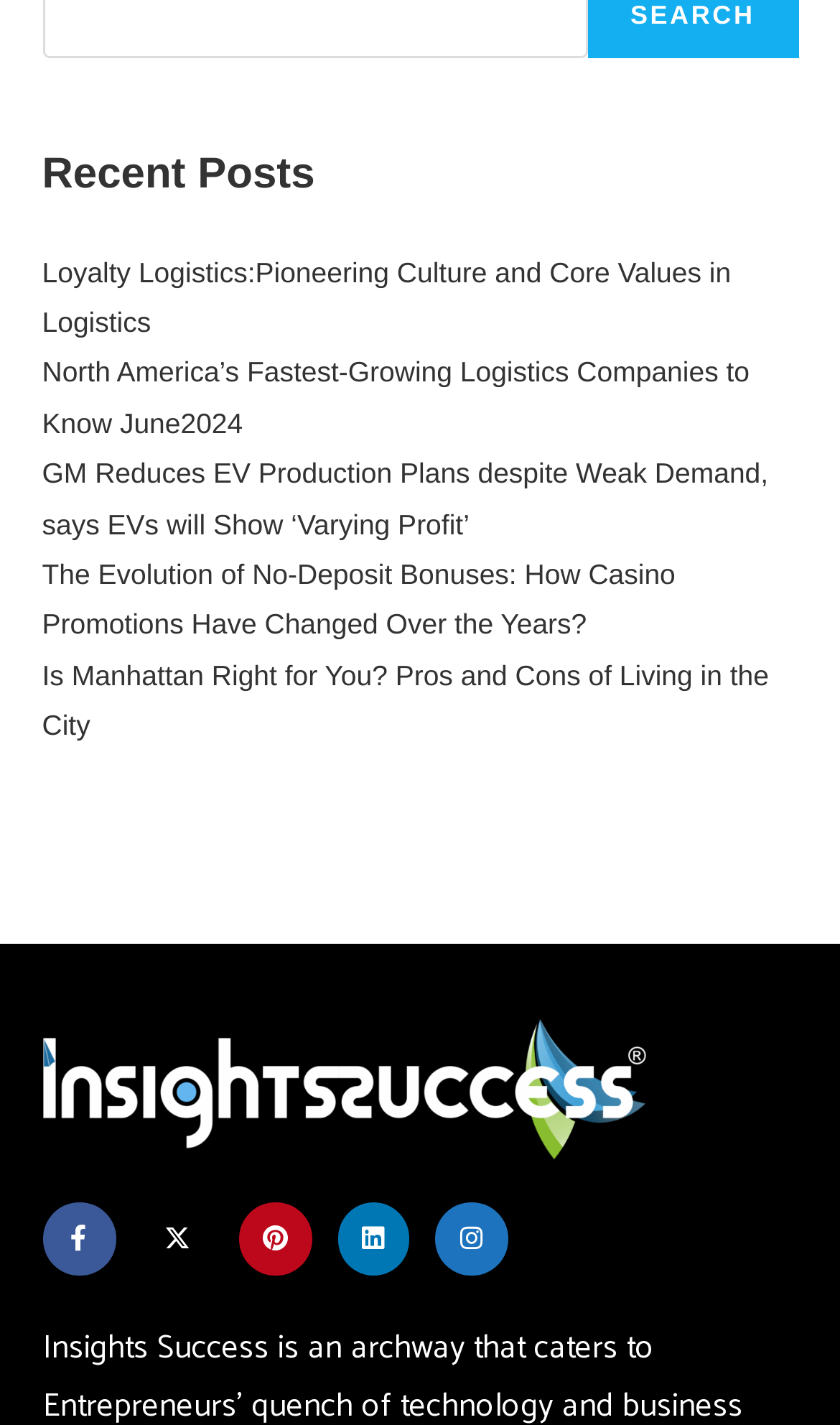Give a concise answer of one word or phrase to the question: 
What is the image on the webpage?

IS-logo